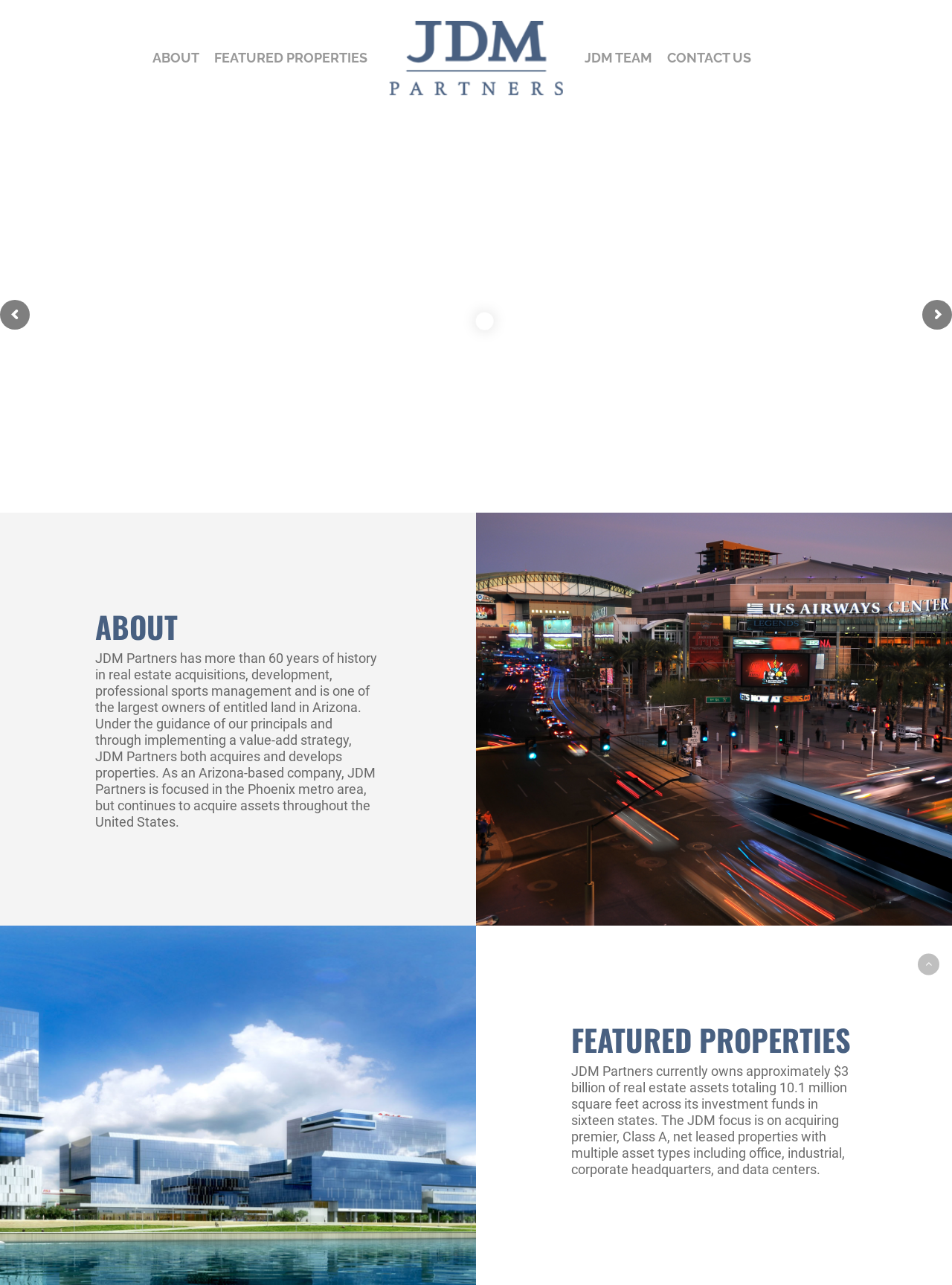Generate a comprehensive caption for the webpage you are viewing.

The webpage is the homepage of JDM Partners LLC, a real estate investing company focused on the Southwest. At the top, there is a logo and a link with the company name, "JDM Partners LLC | Real Estate Investing in the Southwest", which is also the title of the page. 

Below the logo, there is a navigation menu with four links: "ABOUT", "FEATURED PROPERTIES", "JDM TEAM", and "CONTACT US", arranged from left to right. 

The "ABOUT" section is located below the navigation menu, where a heading "ABOUT" is followed by a brief description of the company's history, experience, and strategy in real estate acquisitions and development. 

To the right of the "ABOUT" section, there is a "FEATURED PROPERTIES" section, which has a heading "FEATURED PROPERTIES" followed by a paragraph describing the company's current real estate assets and investment focus. 

At the bottom right corner of the page, there is a "Back to top" link.